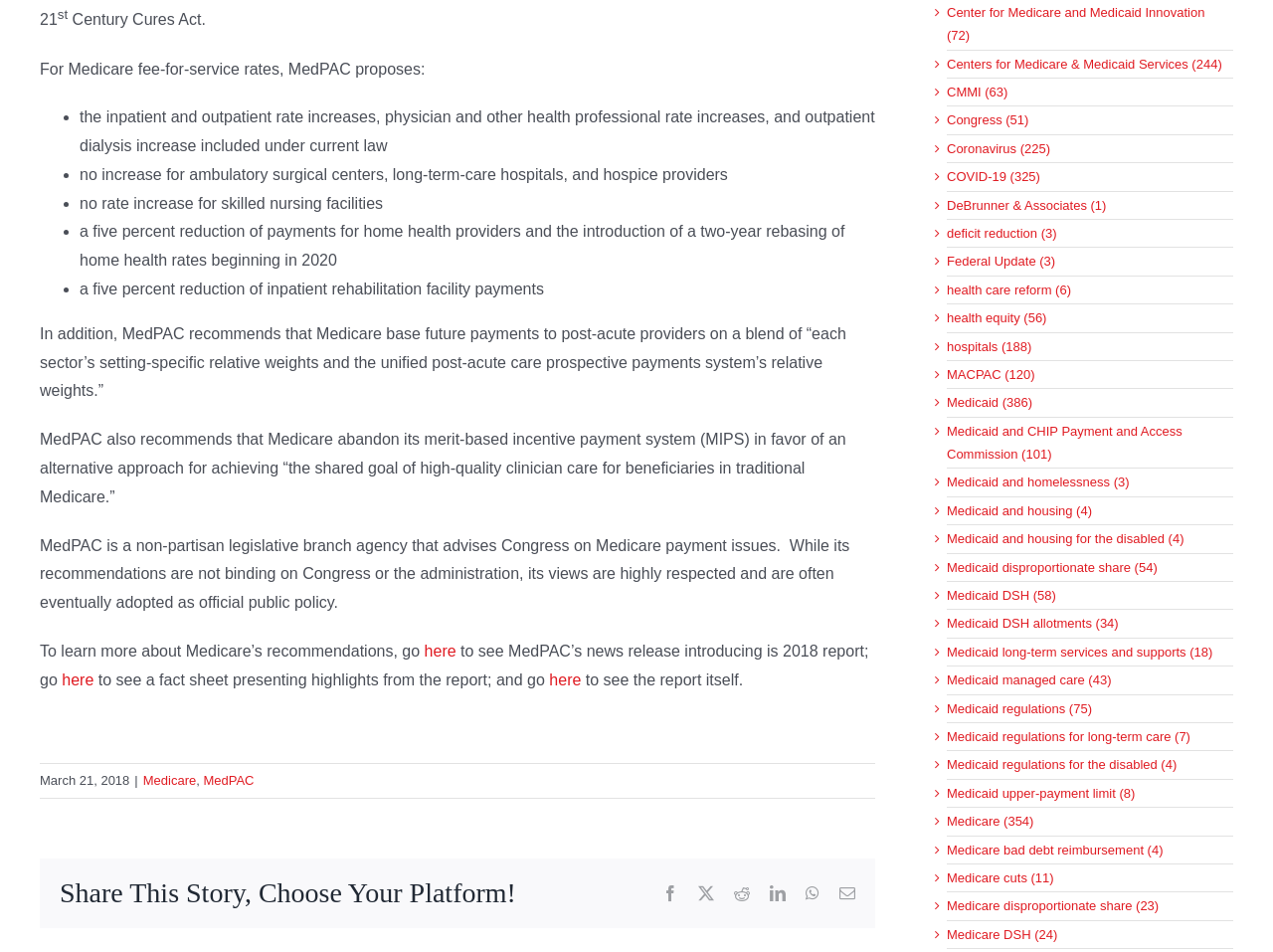Locate the bounding box coordinates of the UI element described by: "here". The bounding box coordinates should consist of four float numbers between 0 and 1, i.e., [left, top, right, bottom].

[0.432, 0.705, 0.46, 0.723]